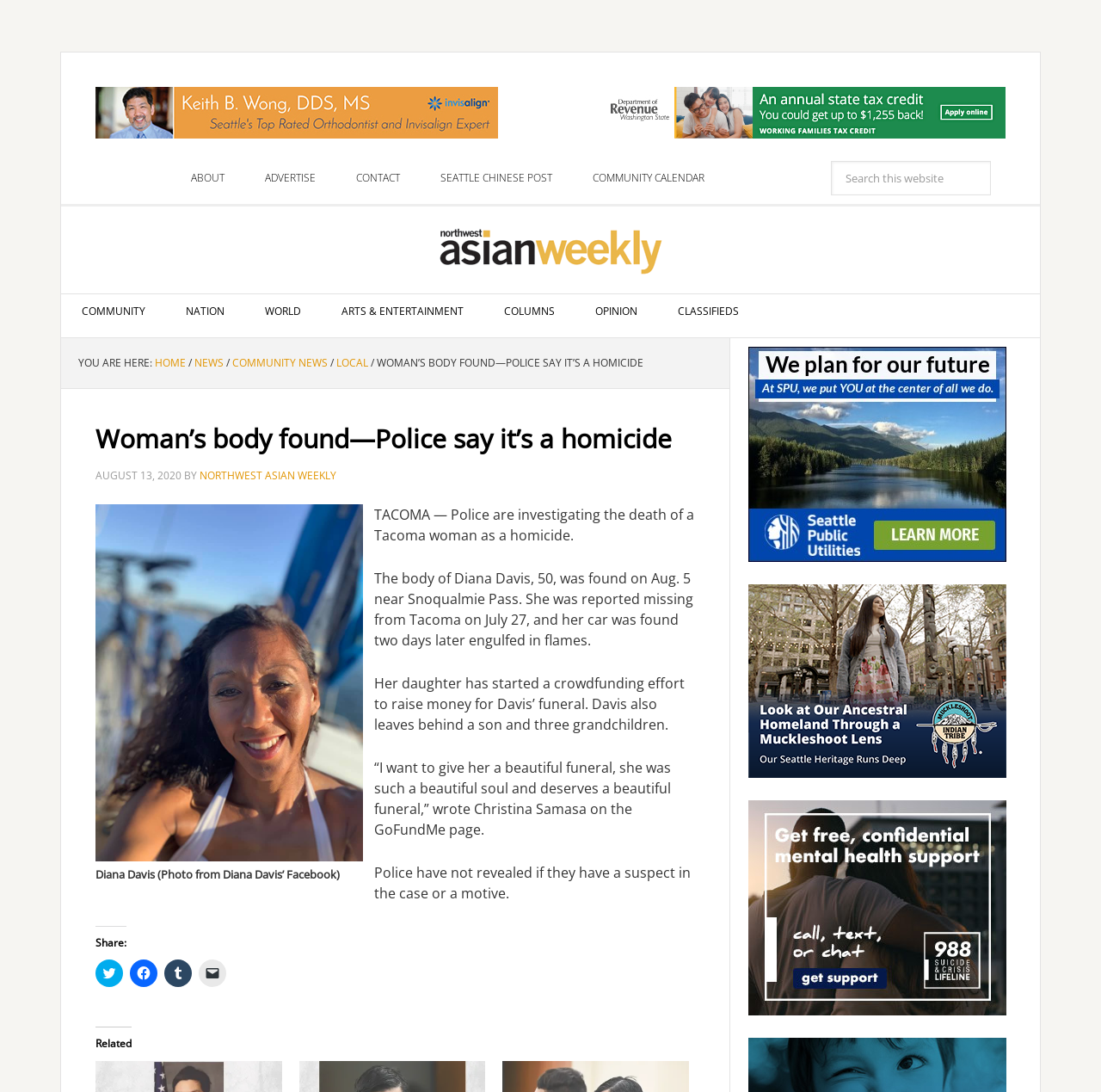What is the location where Diana Davis' car was found?
From the details in the image, answer the question comprehensively.

The article states that Diana Davis' car was found two days after she was reported missing, which suggests that the location is not specified, but the timing of the car being found is mentioned.